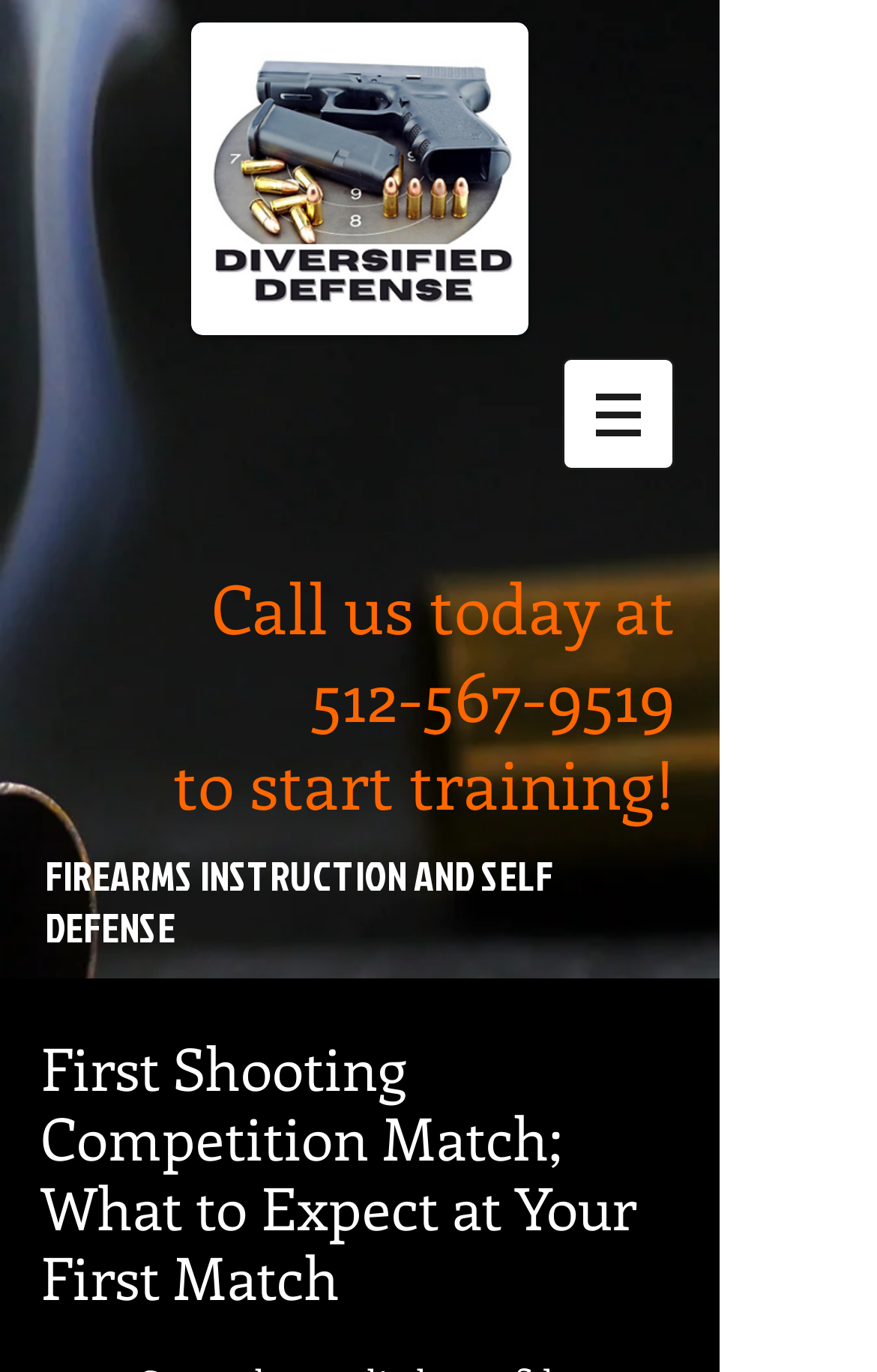Find the bounding box of the web element that fits this description: "512-567-9519".

[0.354, 0.474, 0.769, 0.539]